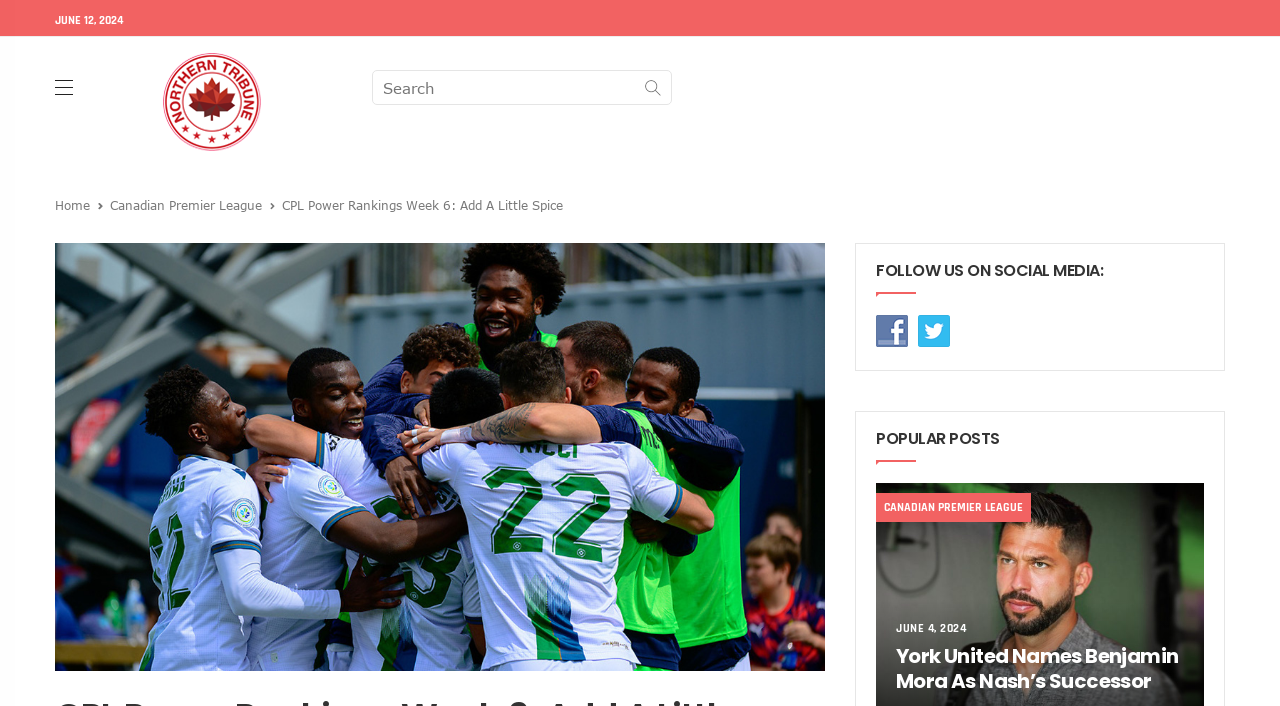What is the title of the popular post mentioned second?
Use the screenshot to answer the question with a single word or phrase.

York United Names Benjamin Mora As Nash’s Successor